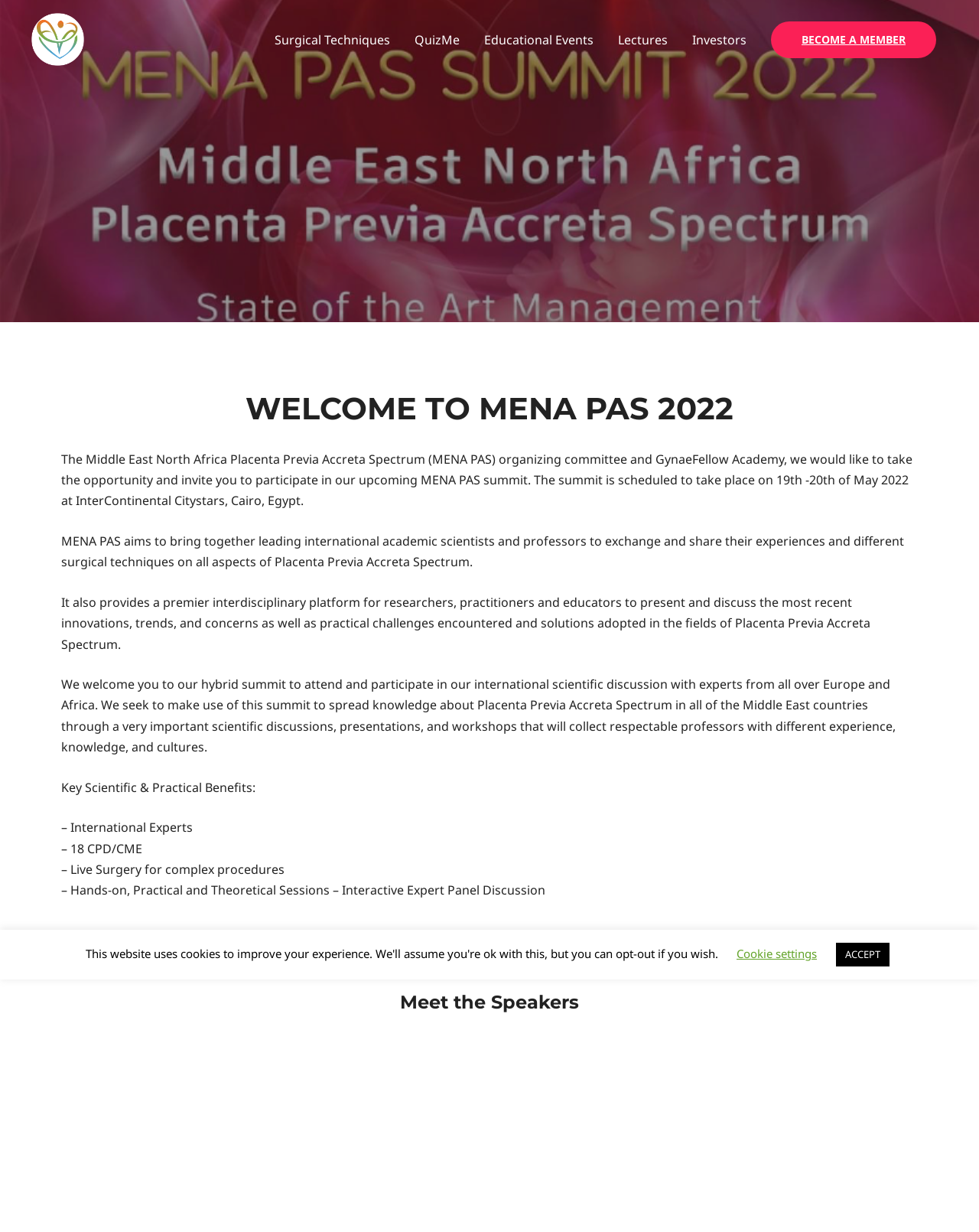Provide a single word or phrase answer to the question: 
Where is the MENA PAS summit scheduled to take place?

InterContinental Citystars, Cairo, Egypt